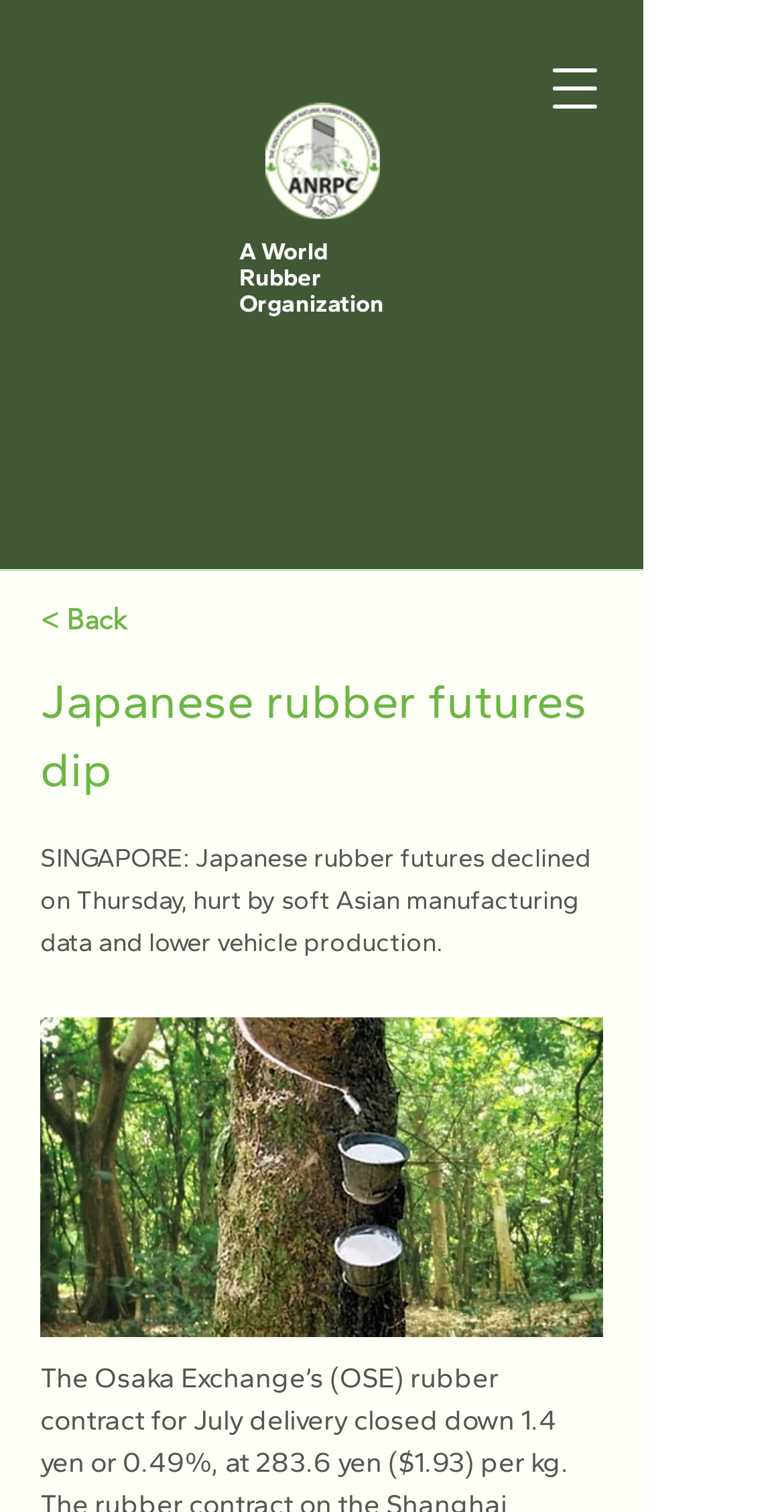What is the topic of the news article?
Refer to the screenshot and deliver a thorough answer to the question presented.

I determined the topic of the news article by reading the heading element that says 'Japanese rubber futures dip'. This heading is a child element of the root element and has a bounding box coordinate of [0.051, 0.441, 0.769, 0.531].